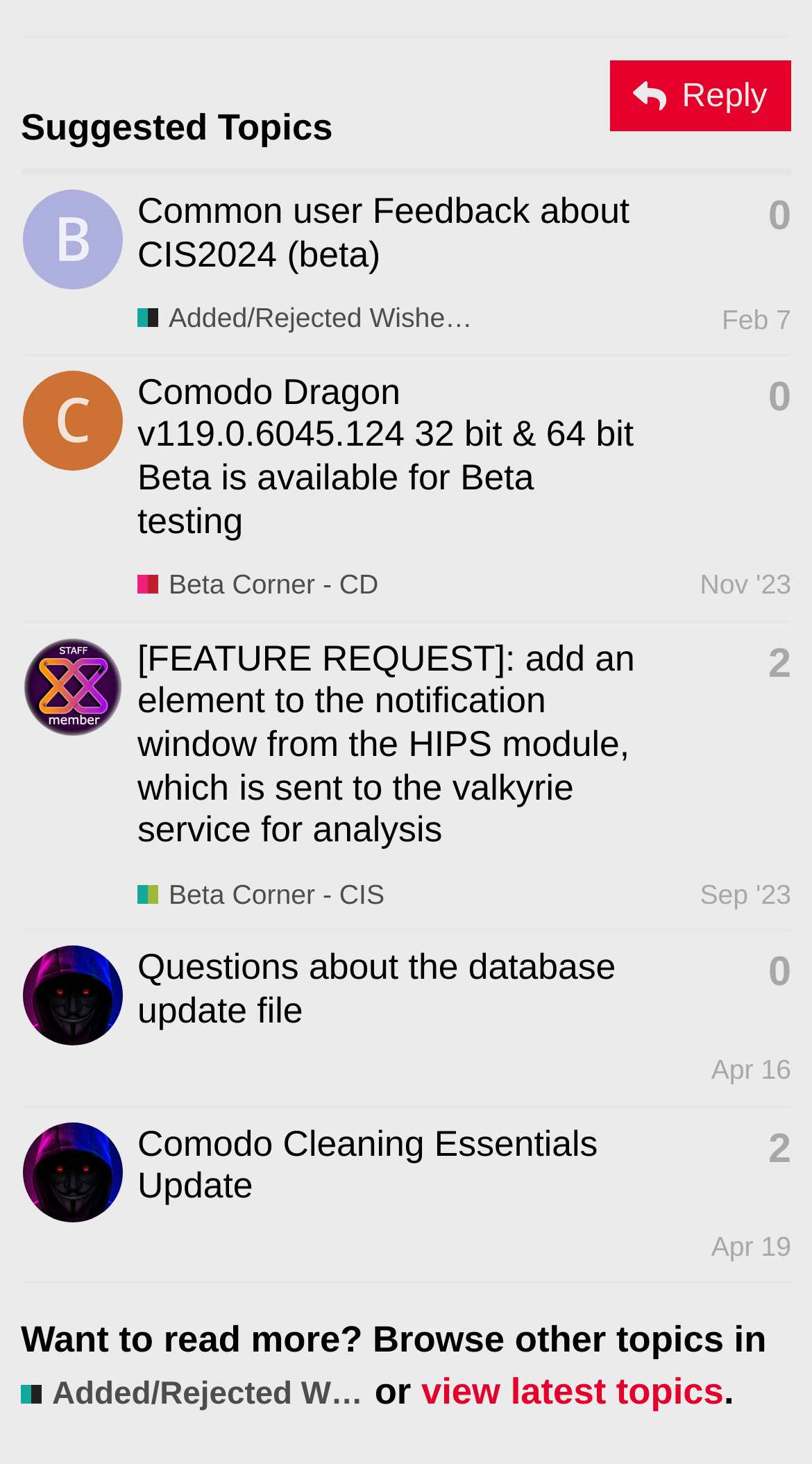Show the bounding box coordinates of the element that should be clicked to complete the task: "Click the 'Reply' button".

[0.751, 0.042, 0.974, 0.09]